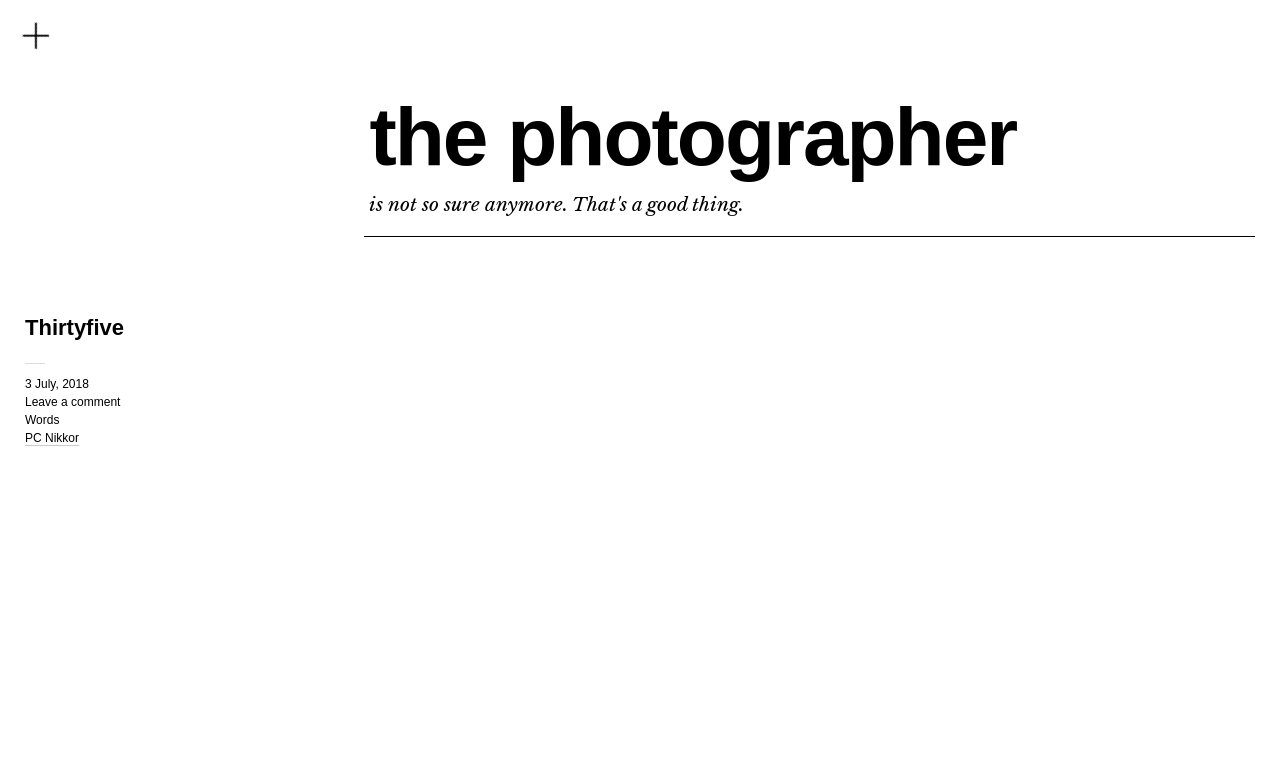Please examine the image and provide a detailed answer to the question: How many links are there in the header?

The header section contains several links, including '3 July, 2018', 'Leave a comment', 'Words', and 'PC Nikkor'. By counting these links, we can determine that there are 5 links in the header.